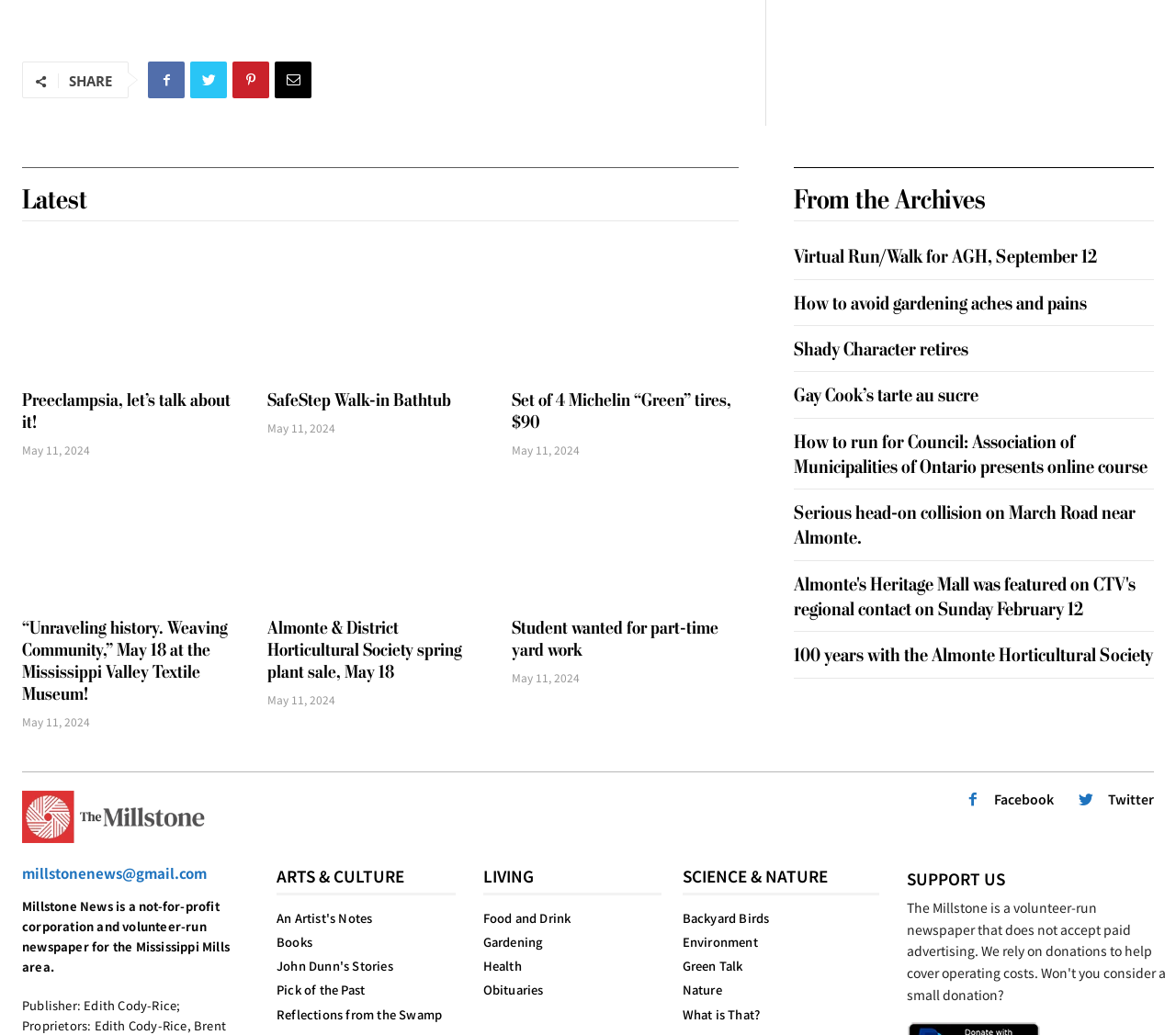What is the date of the latest article?
Please answer the question with as much detail and depth as you can.

I looked at the dates associated with each article and found that the latest date is May 11, 2024, which is mentioned multiple times.